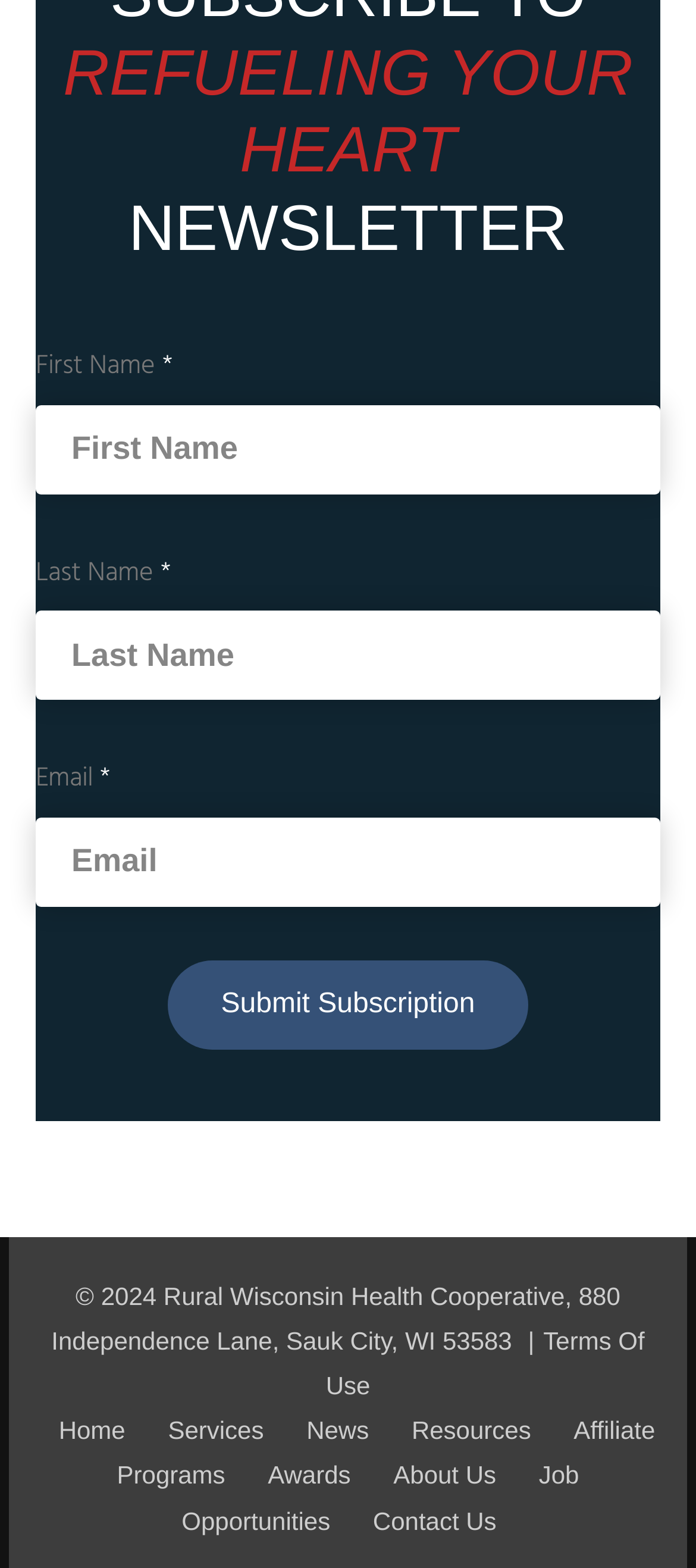What is the organization's location?
Using the visual information from the image, give a one-word or short-phrase answer.

Sauk City, WI 53583